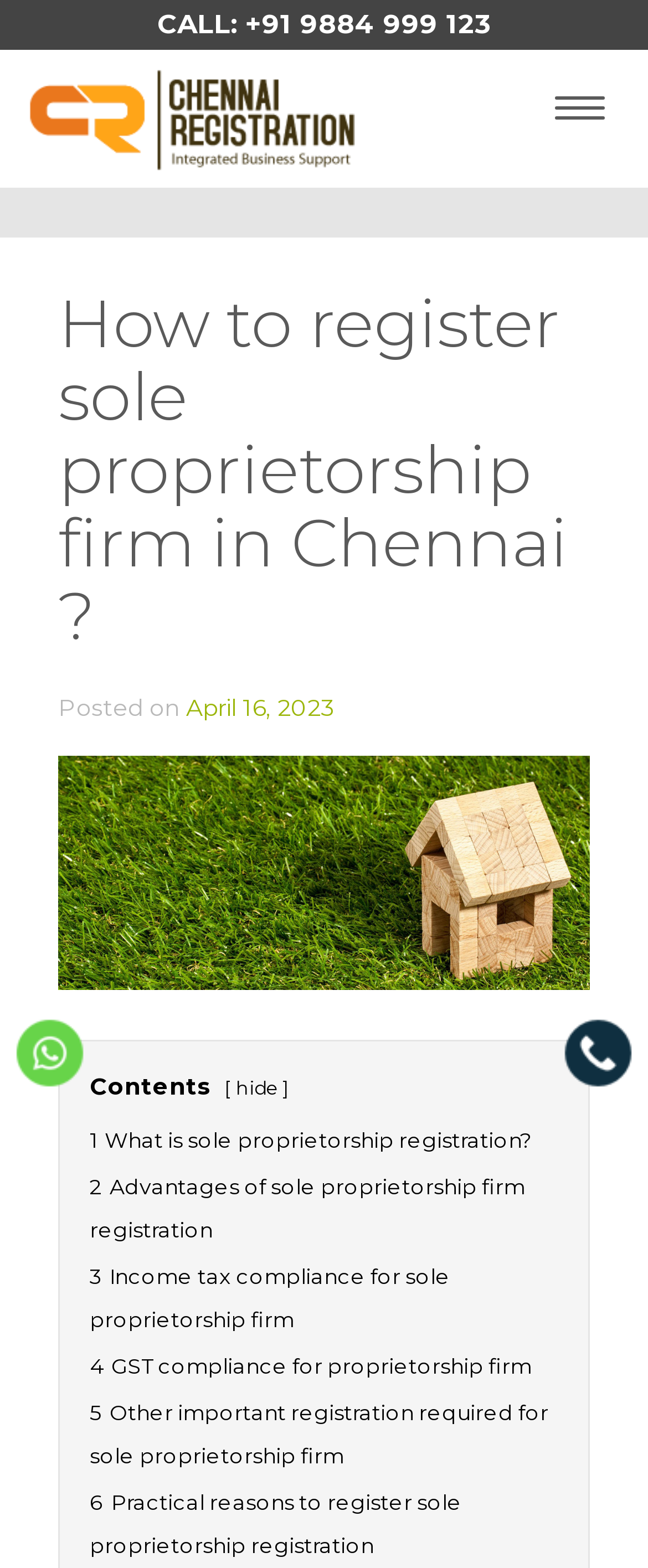Explain the features and main sections of the webpage comprehensively.

This webpage is about registering a sole proprietorship firm in Chennai, highlighting its advantages and compliance requirements. At the top, there is a phone number "CALL: +91 9884 999 123" displayed prominently. Below it, a navigation menu is located, which can be toggled open or closed.

The main content area is divided into sections, with a heading "How to register sole proprietorship firm in Chennai?" at the top. Below the heading, there is a subheading "Posted on April 16, 2023". An image related to the advantages of proprietorship firm registration is displayed below the subheading.

The content is organized into sections, with links to different topics, including "What is sole proprietorship registration?", "Advantages of sole proprietorship firm registration", "Income tax compliance for sole proprietorship firm", and more. These links are listed in a vertical column, with the first link starting from the top-left corner of the content area.

On the top-right corner, there are two icons, one for Whatsapp and one for Call, which are likely used for contacting the service provider.